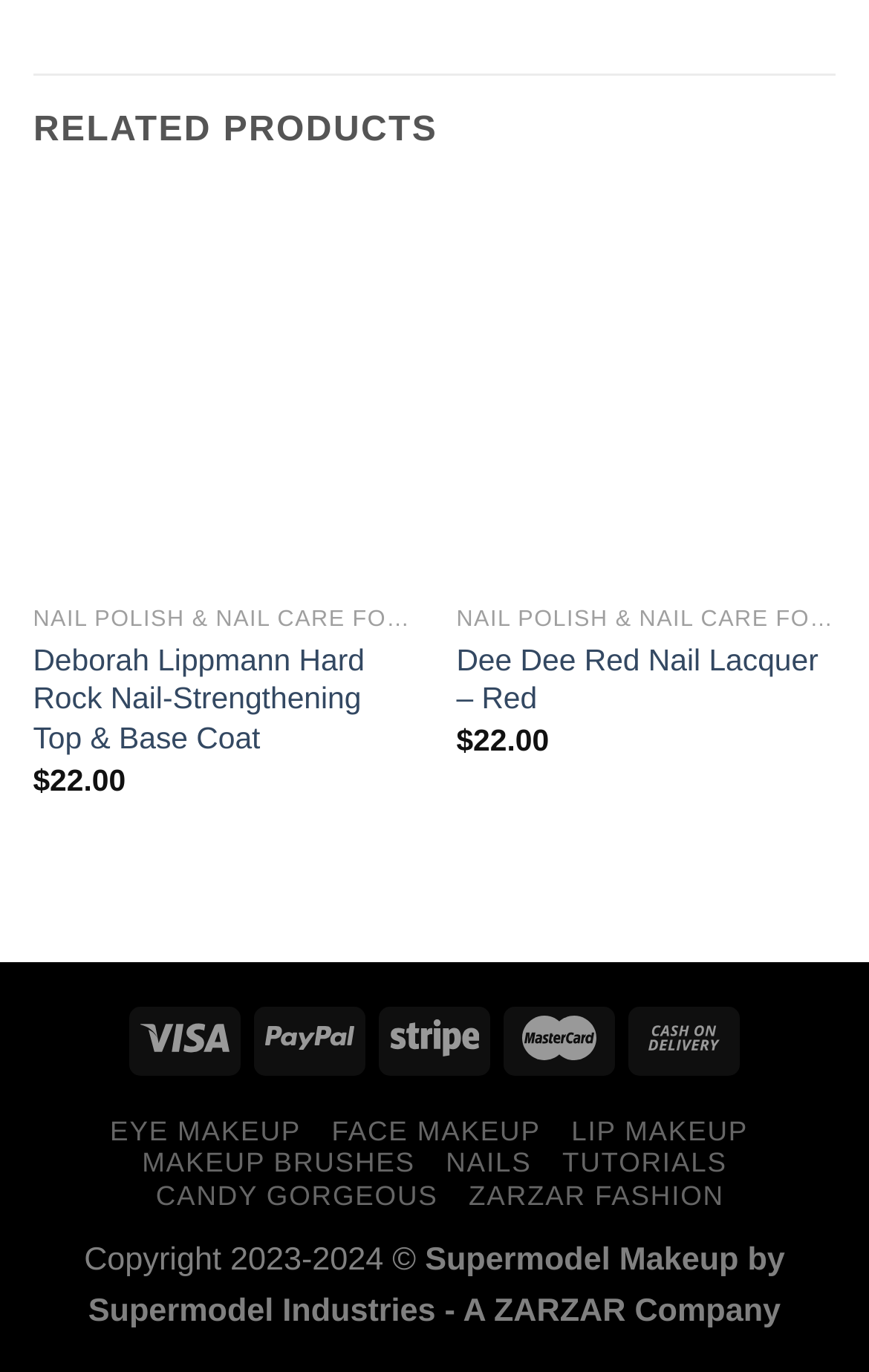Find the bounding box coordinates of the element I should click to carry out the following instruction: "Check price of Dee Dee Red Nail Lacquer – Red".

[0.525, 0.528, 0.545, 0.552]